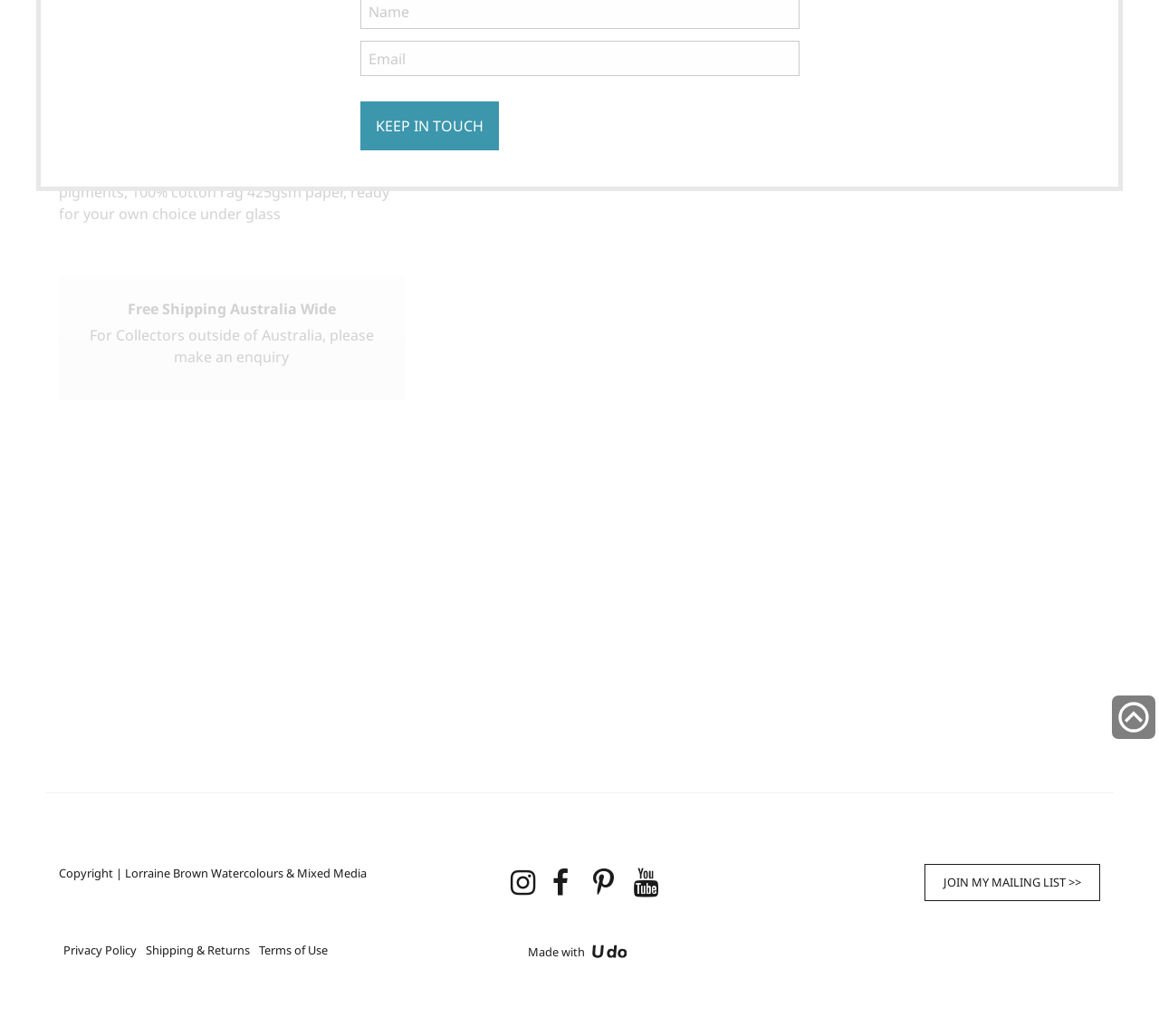Provide the bounding box coordinates in the format (top-left x, top-left y, bottom-right x, bottom-right y). All values are floating point numbers between 0 and 1. Determine the bounding box coordinate of the UI element described as: Privacy Policy

[0.051, 0.905, 0.122, 0.93]